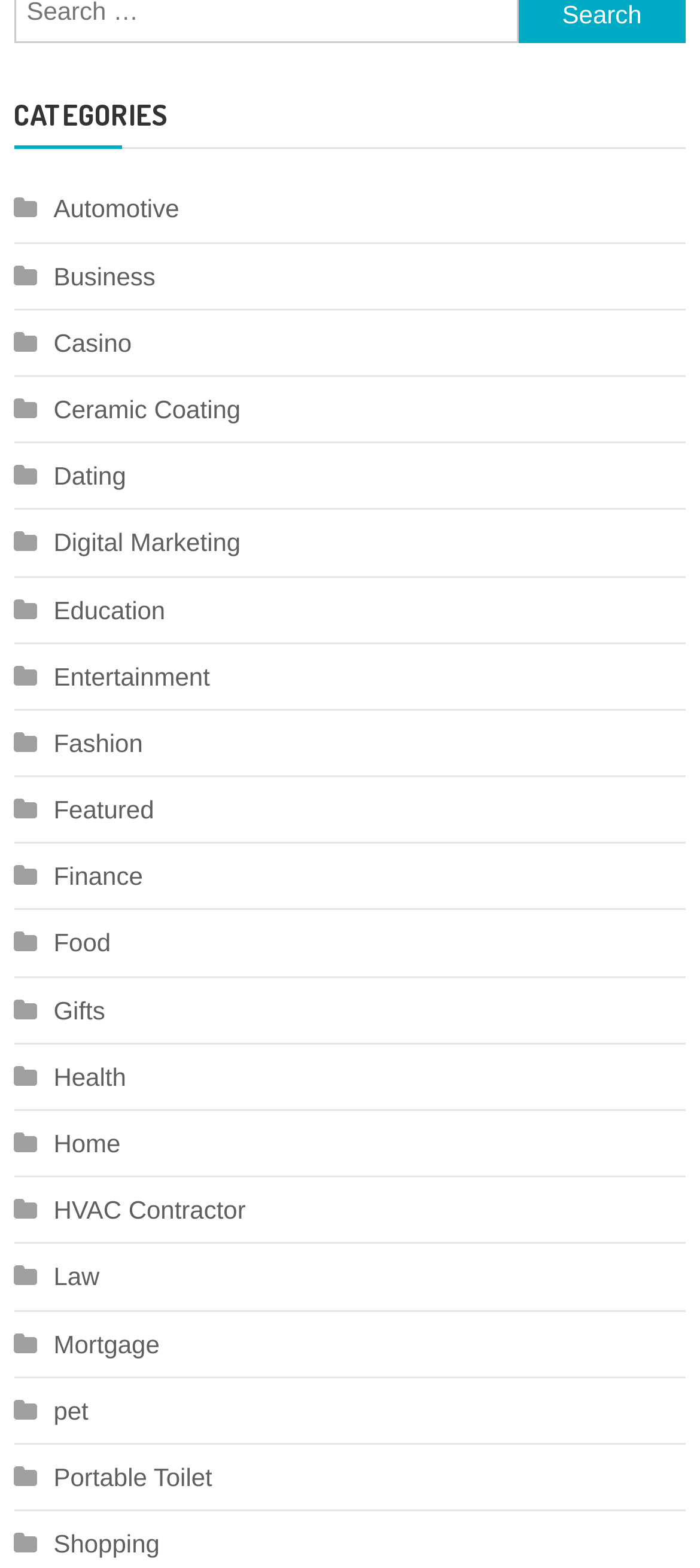Respond to the following question with a brief word or phrase:
What is the category that comes after 'Digital Marketing'?

Education